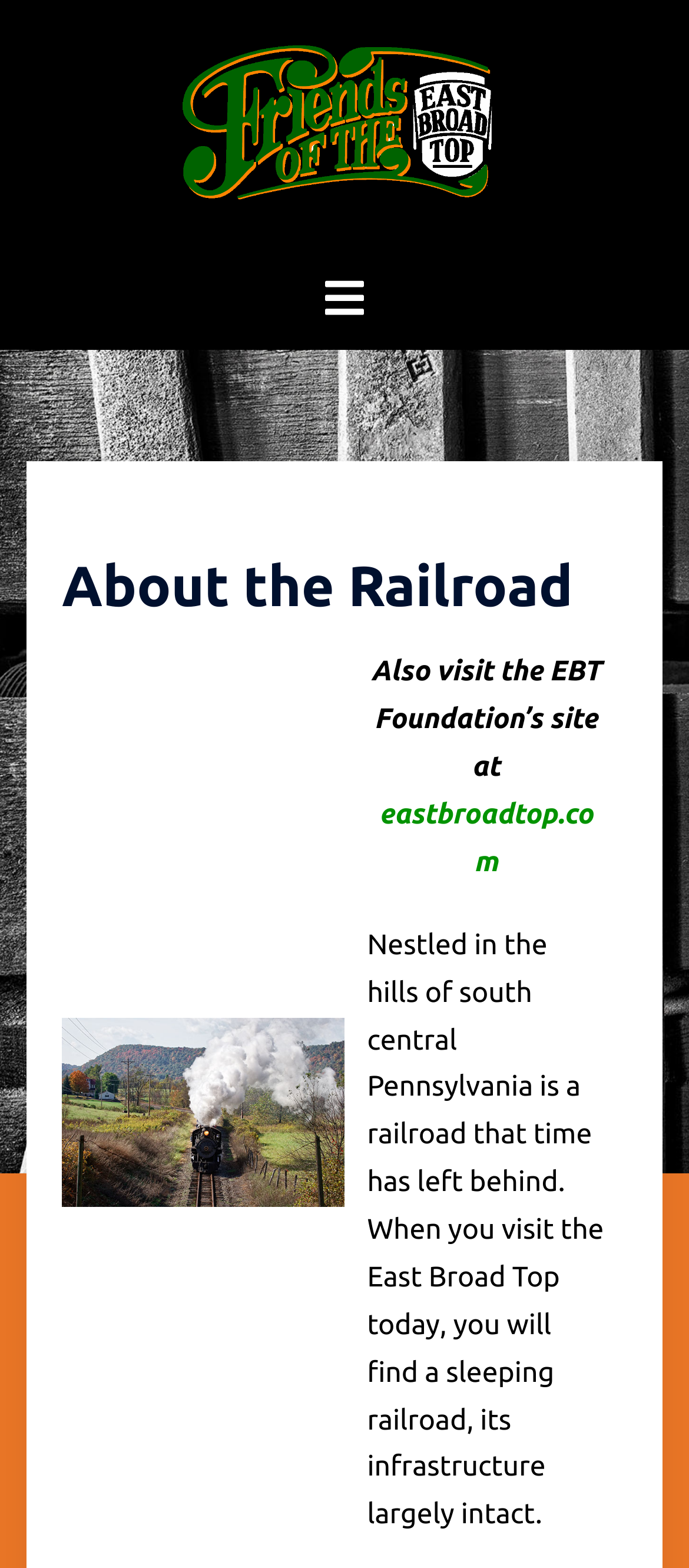What is the purpose of the toggle menu?
From the screenshot, provide a brief answer in one word or phrase.

to toggle